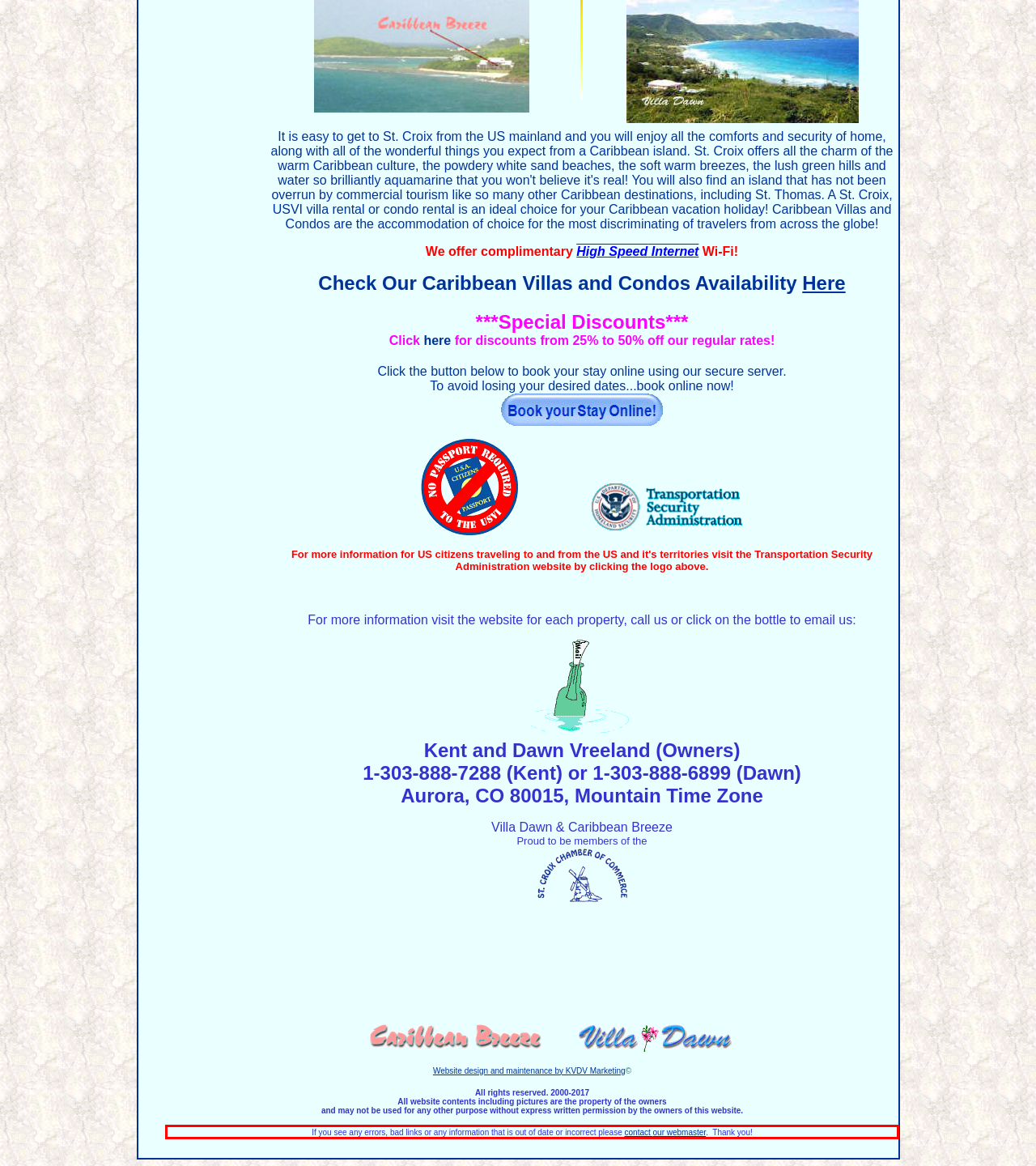Within the screenshot of the webpage, locate the red bounding box and use OCR to identify and provide the text content inside it.

If you see any errors, bad links or any information that is out of date or incorrect please contact our webmaster. Thank you!